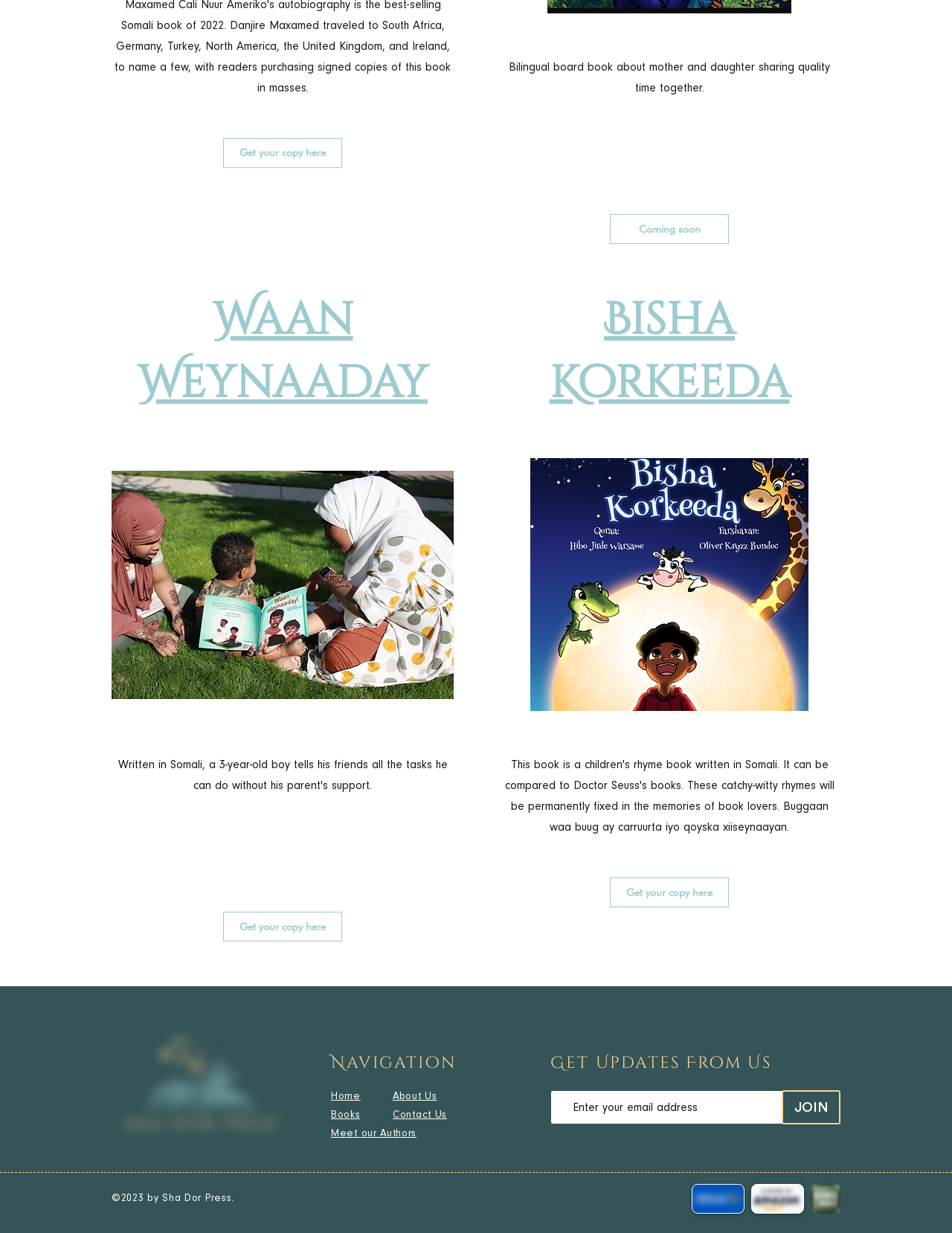Could you highlight the region that needs to be clicked to execute the instruction: "Click on 'Home'"?

[0.348, 0.884, 0.379, 0.894]